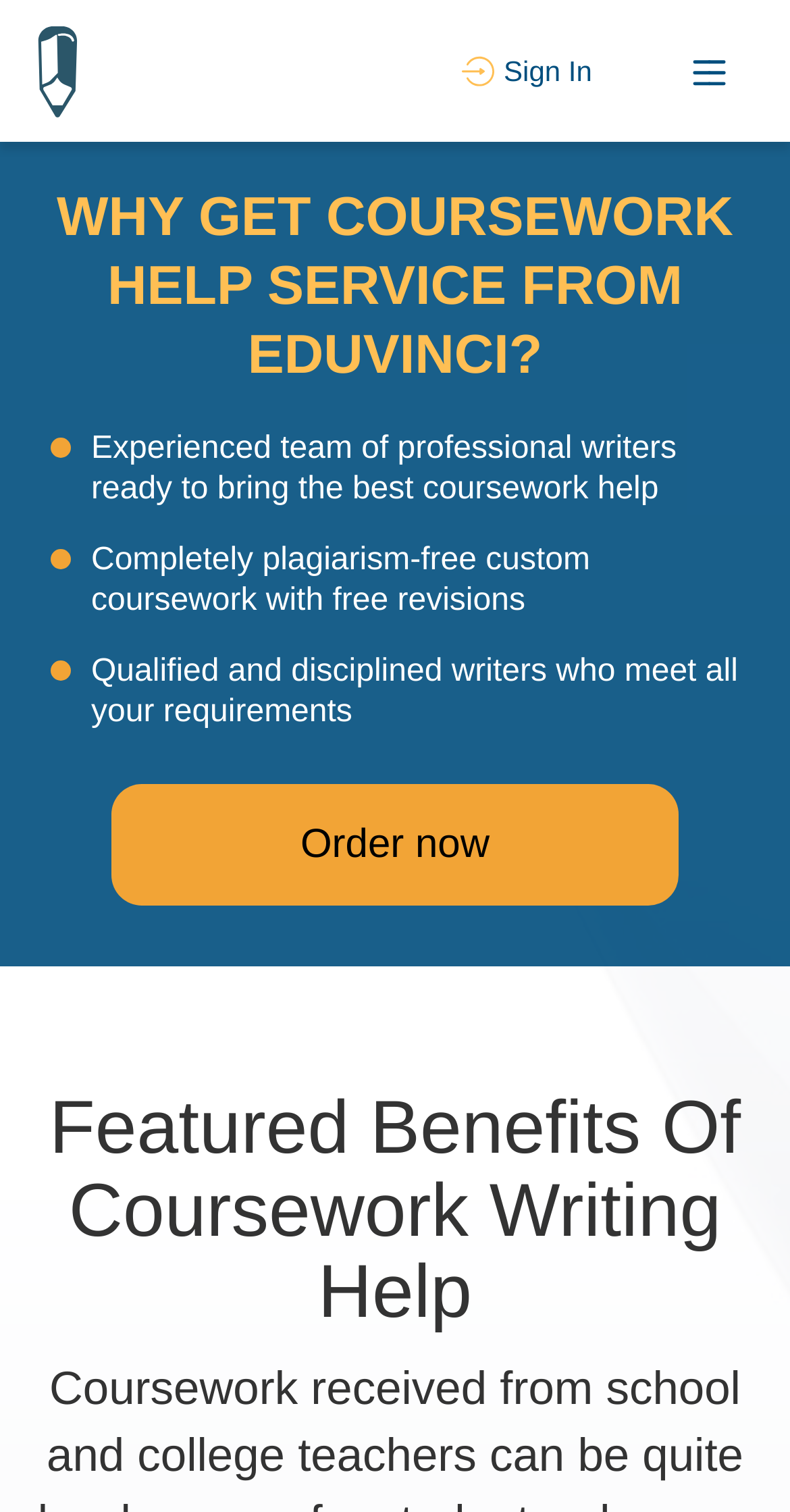What is the headline of the webpage?

WHY GET COURSEWORK HELP SERVICE FROM EDUVINCI?